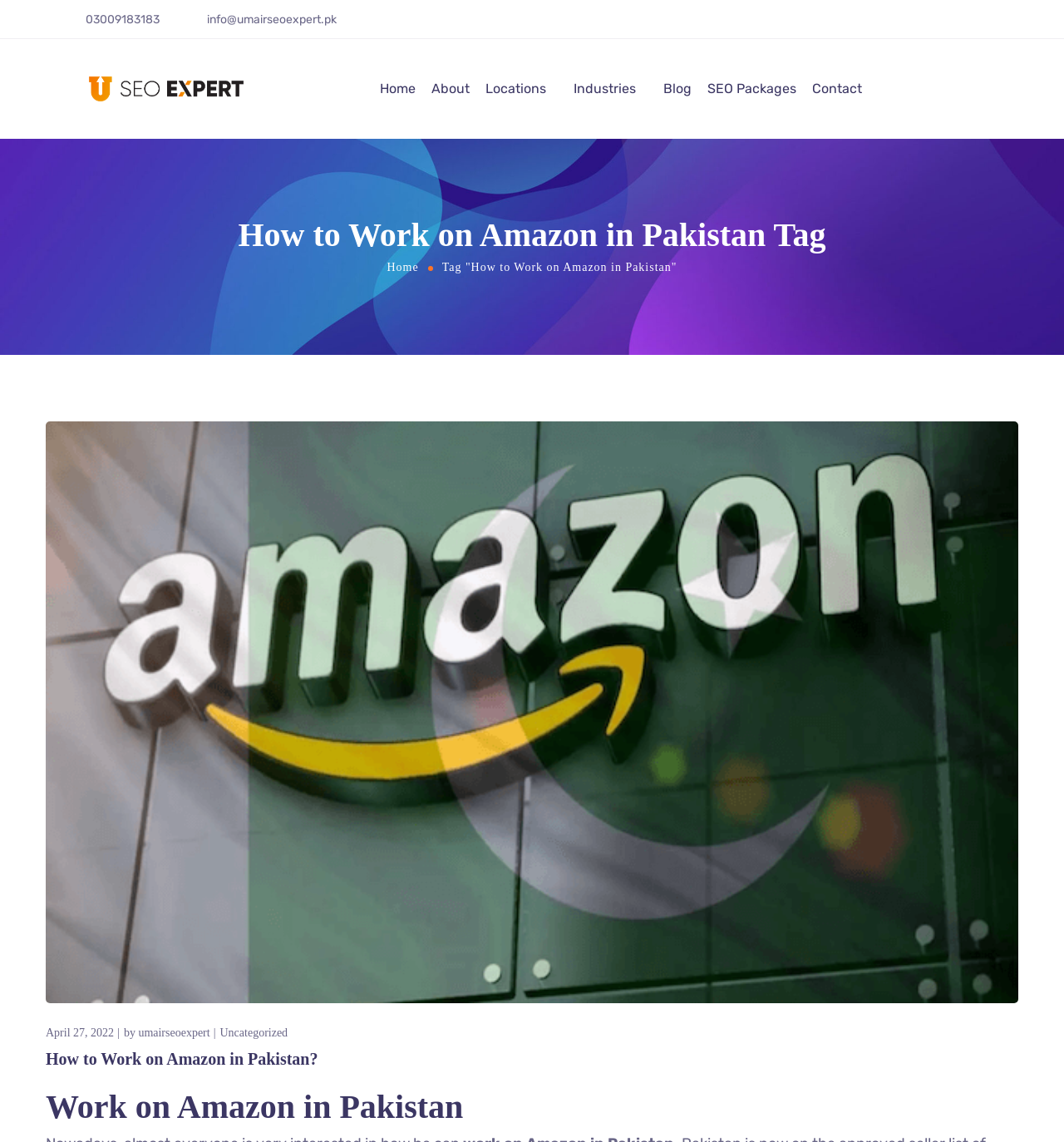Please identify the bounding box coordinates of the element's region that should be clicked to execute the following instruction: "Visit the Home page". The bounding box coordinates must be four float numbers between 0 and 1, i.e., [left, top, right, bottom].

[0.357, 0.049, 0.391, 0.107]